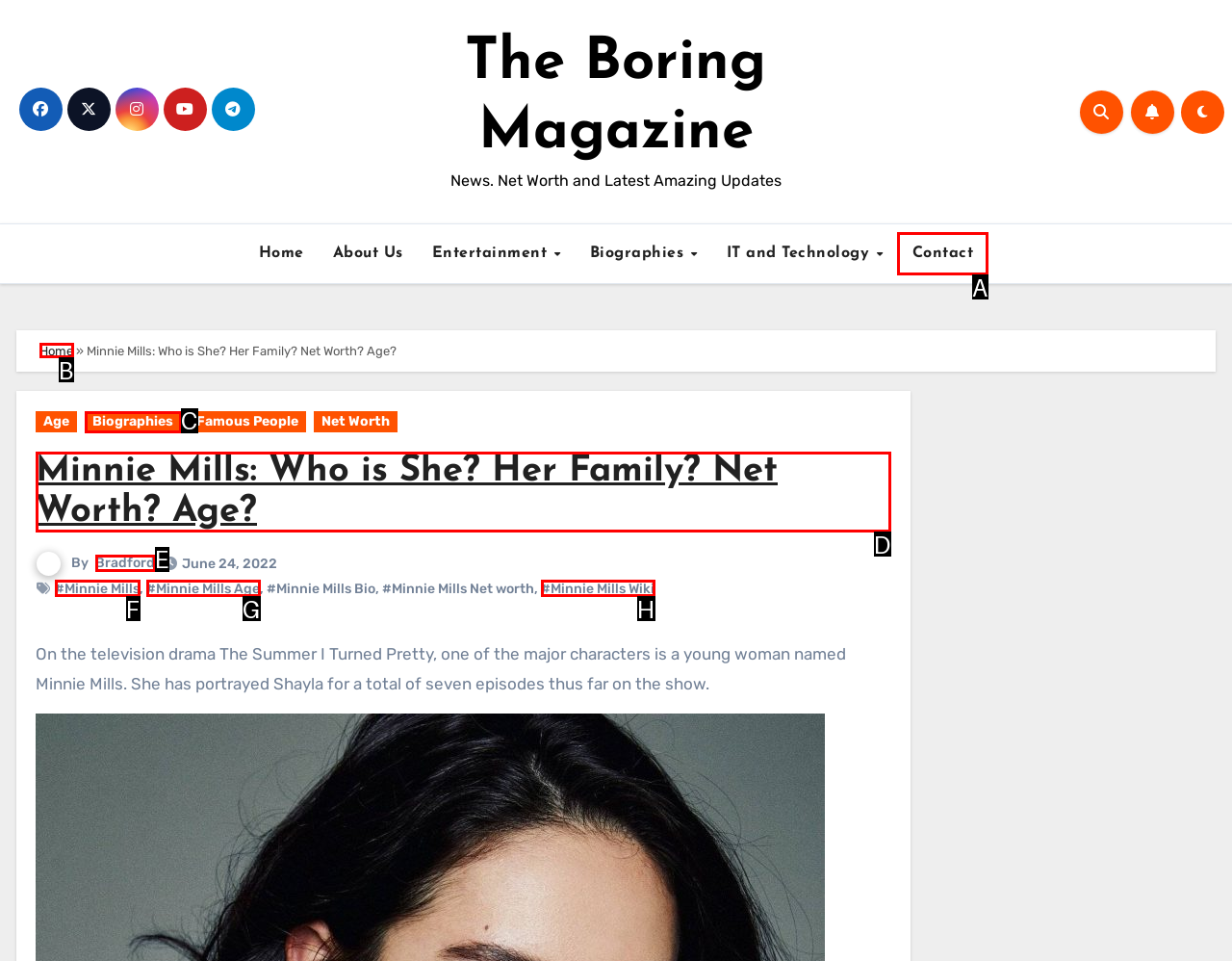Based on the choices marked in the screenshot, which letter represents the correct UI element to perform the task: Read the article about Minnie Mills?

D